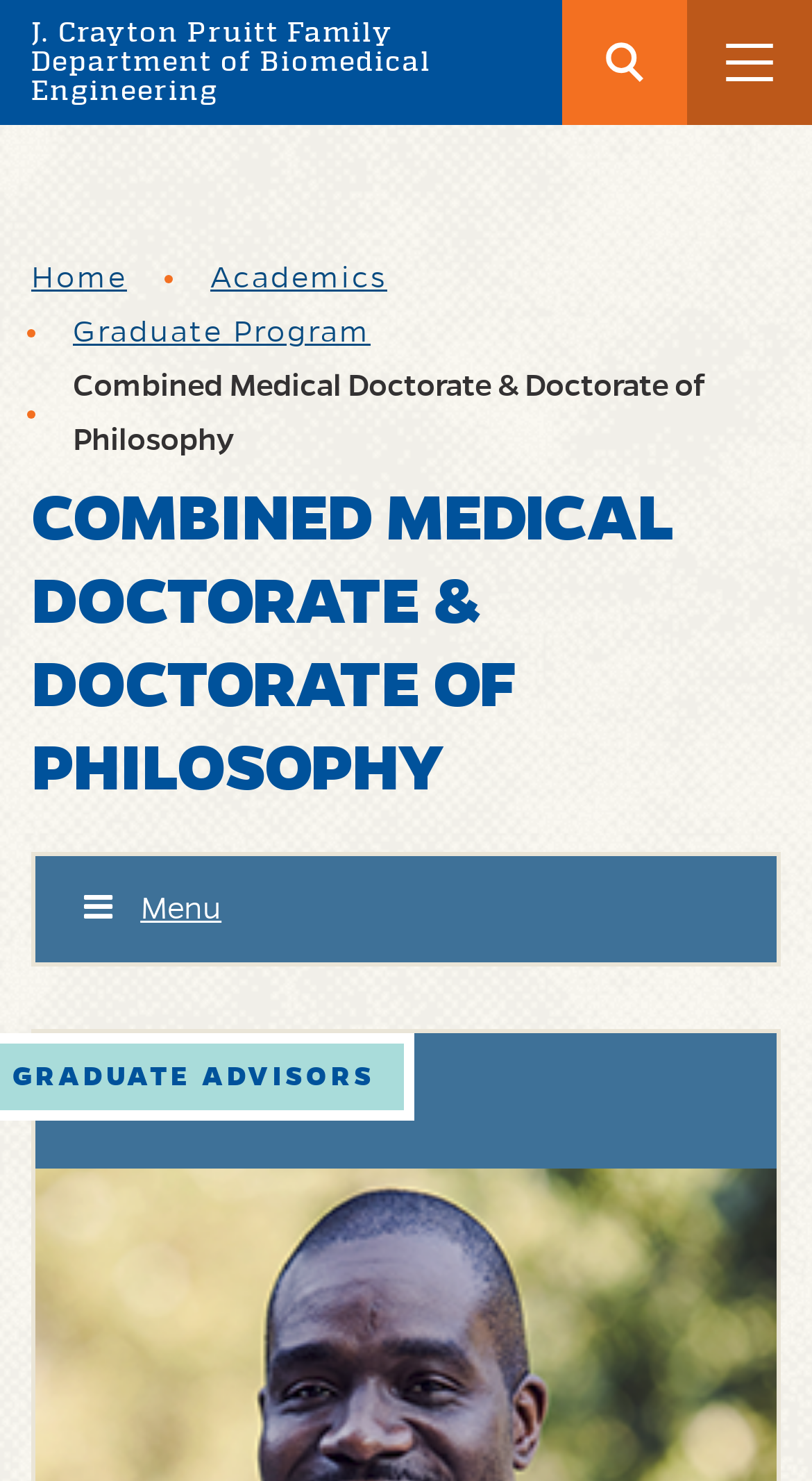Extract the bounding box coordinates of the UI element described: "Search". Provide the coordinates in the format [left, top, right, bottom] with values ranging from 0 to 1.

[0.692, 0.0, 0.846, 0.084]